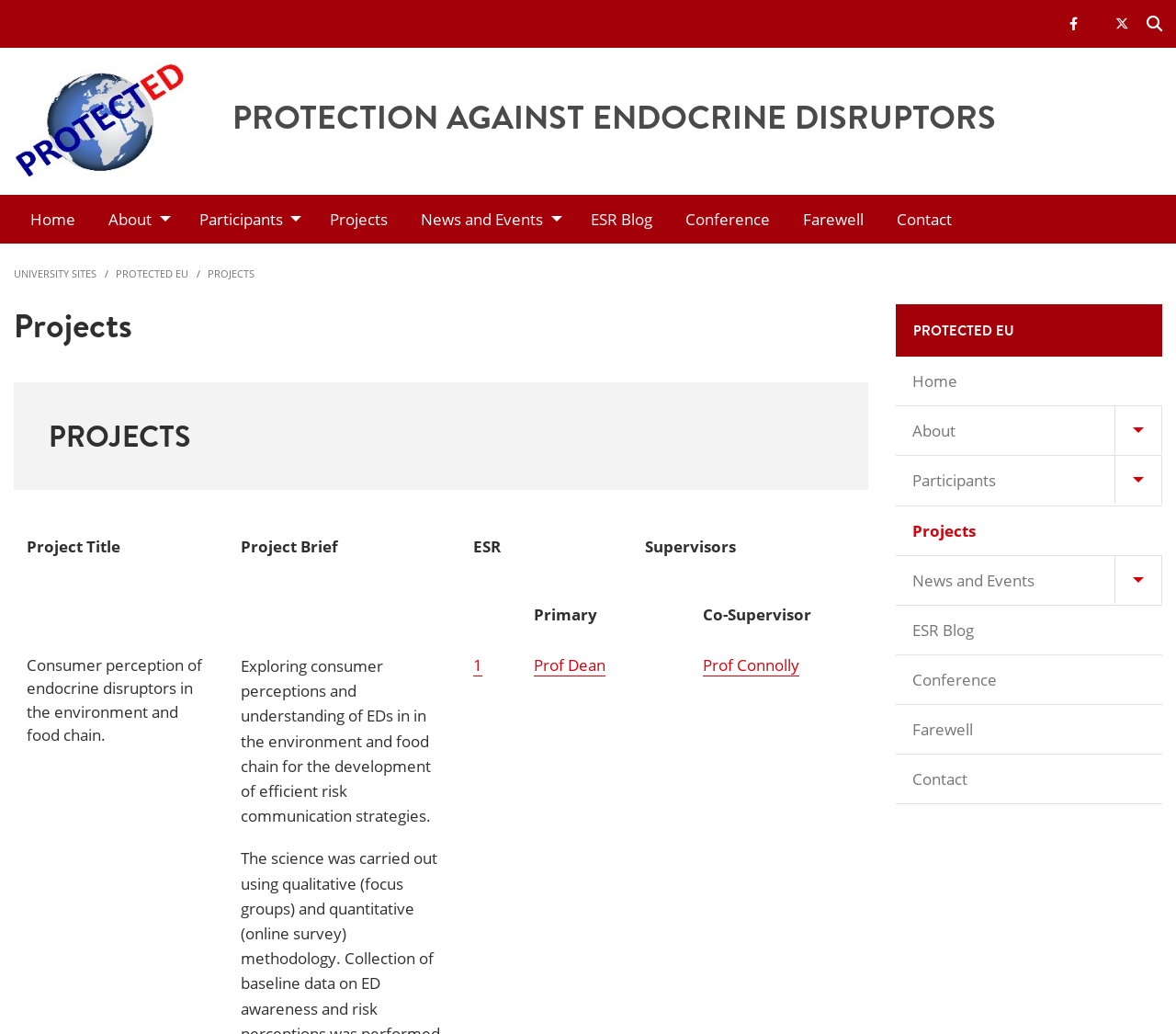Locate the bounding box coordinates of the clickable part needed for the task: "View Hanami Glass Nail File".

None